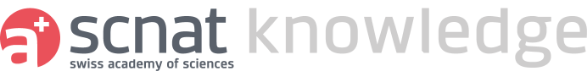Give a detailed account of the visual content in the image.

The image features the logo of the SCNAT knowledge portal, representing the Swiss Academy of Sciences. The logo combines a stylized red "a+" emblem, signifying the academy's commitment to advancing scientific knowledge, with the bold text "scnat" in dark gray. Below, the phrase "swiss academy of sciences" appears in a smaller, lighter gray font, emphasizing the institution's authoritative role in disseminating scientific information. This logo reflects the portal's purpose of providing guidance and knowledge to various stakeholders, including policymakers, researchers, and the public.